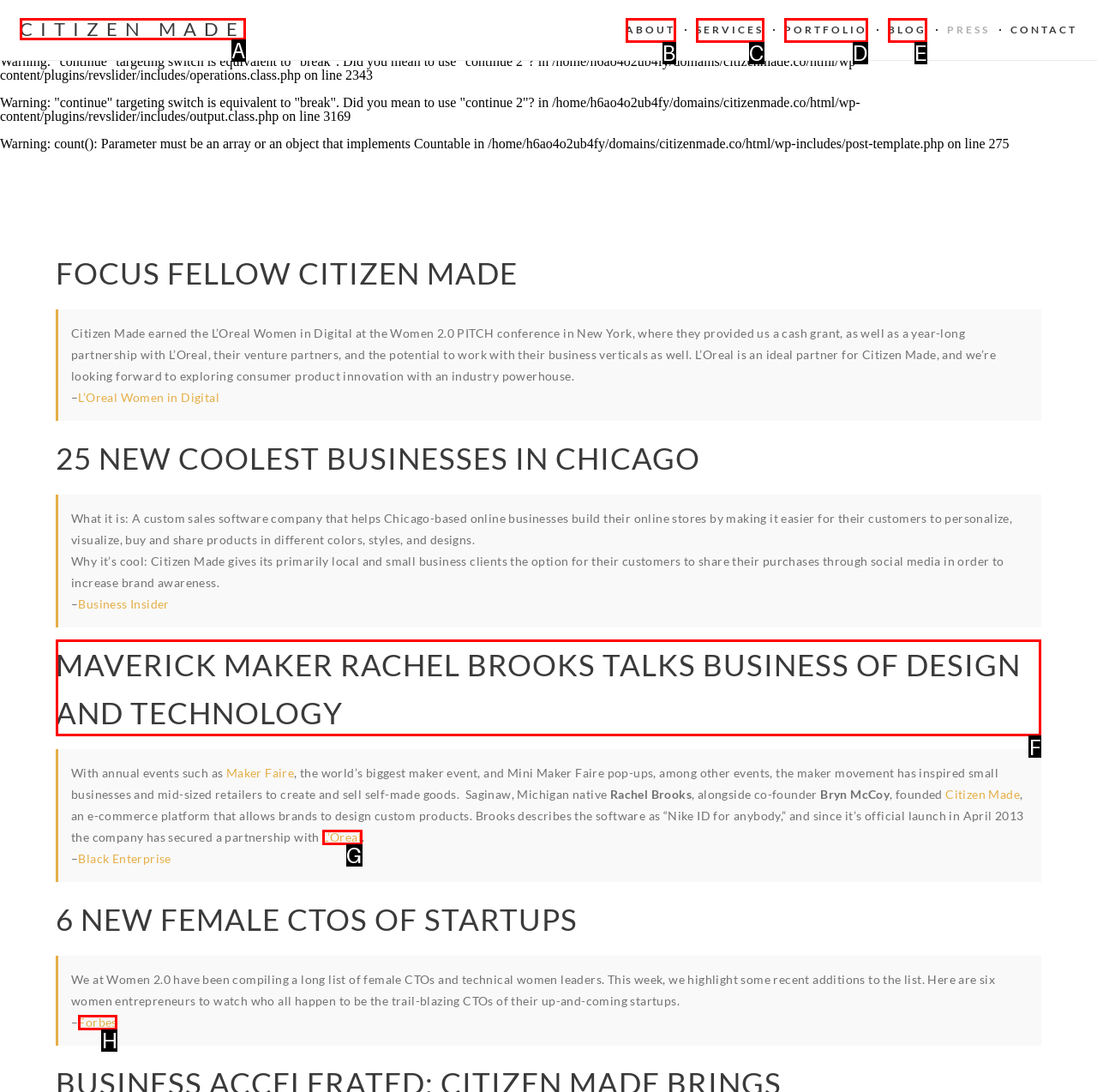Pick the HTML element that should be clicked to execute the task: Check out MAVERICK MAKER RACHEL BROOKS TALKS BUSINESS OF DESIGN AND TECHNOLOGY
Respond with the letter corresponding to the correct choice.

F